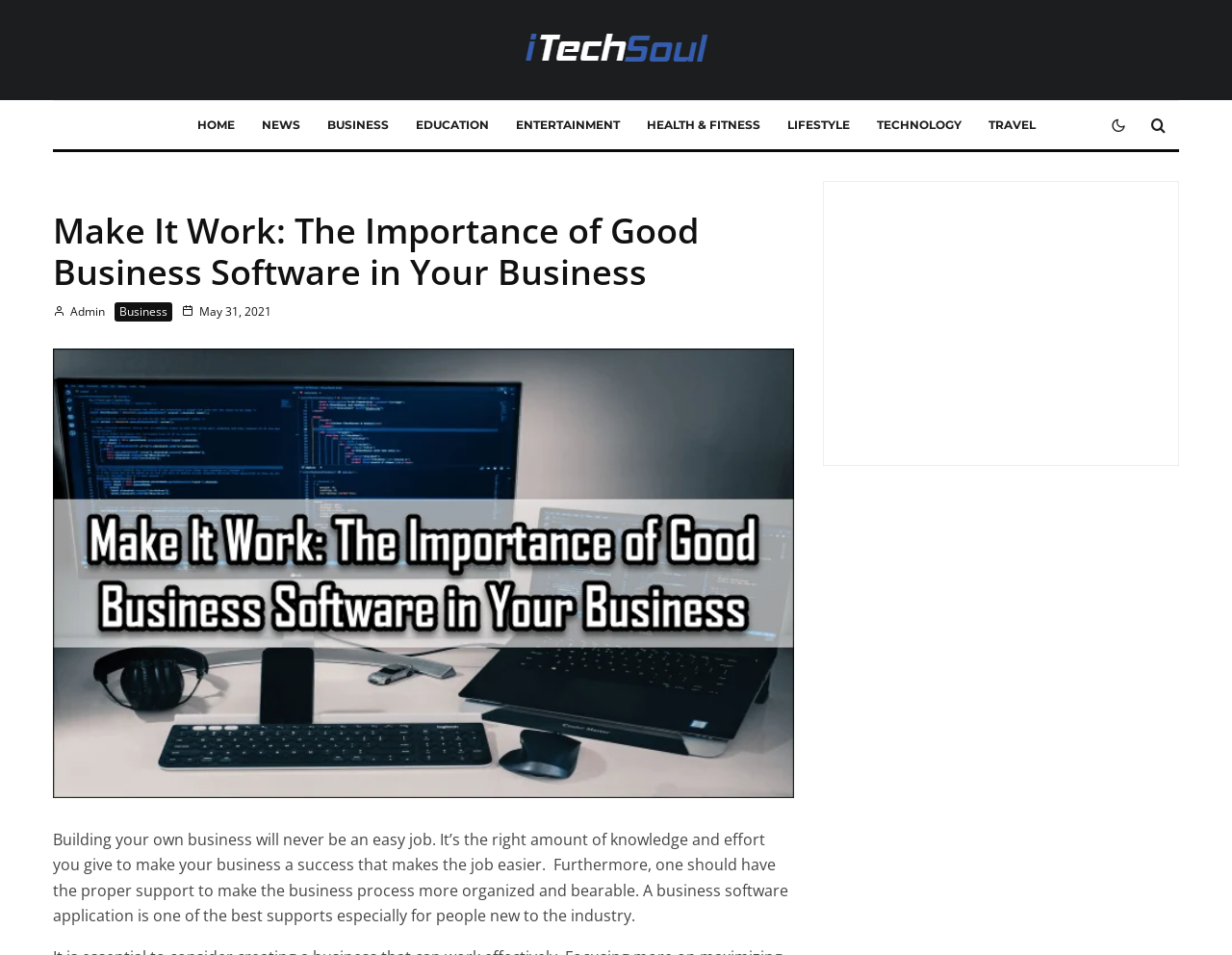Given the element description "aria-label="Advertisement" name="aswift_2" title="Advertisement"", identify the bounding box of the corresponding UI element.

[0.692, 0.205, 0.933, 0.457]